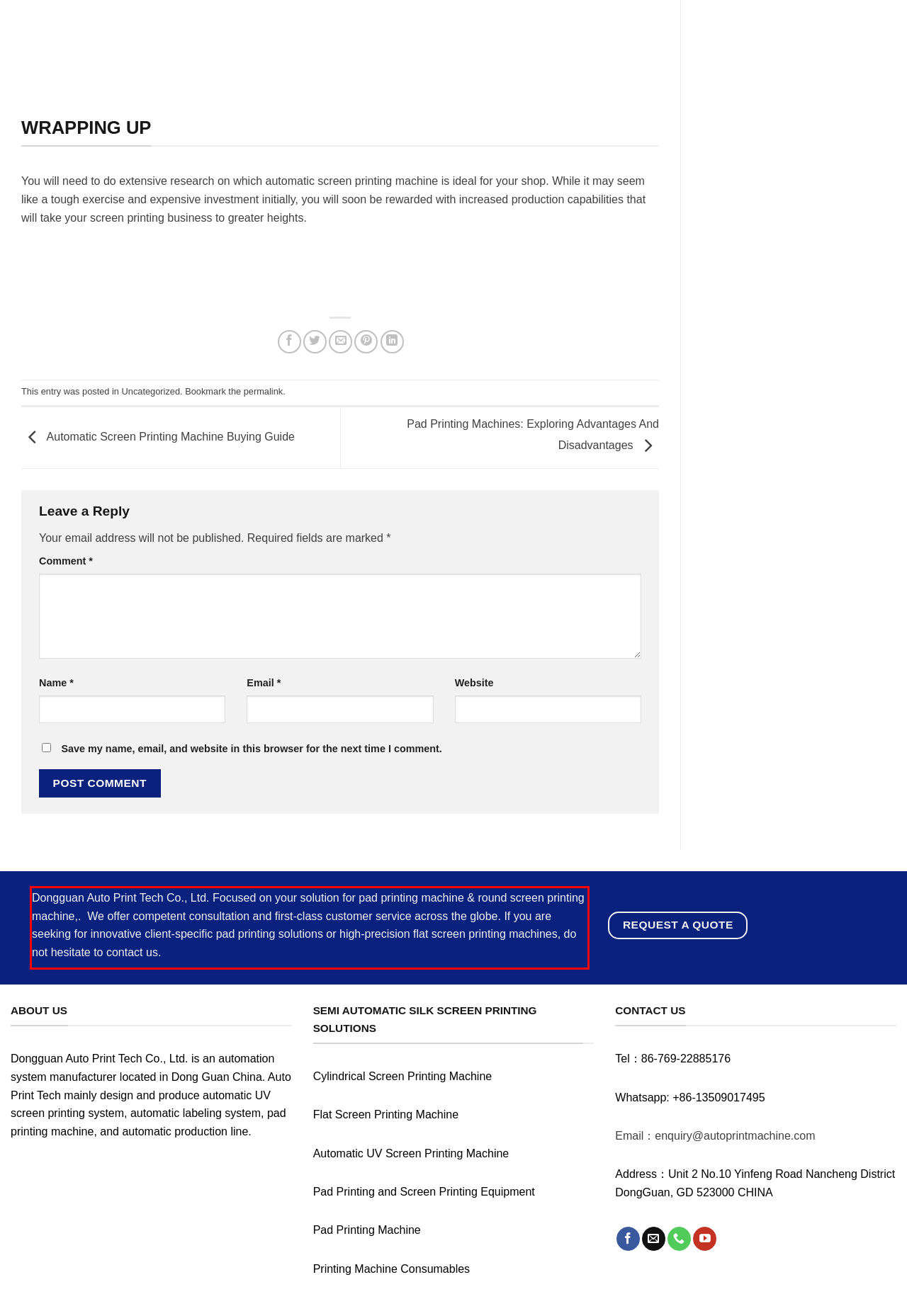Using the provided webpage screenshot, identify and read the text within the red rectangle bounding box.

Dongguan Auto Print Tech Co., Ltd. Focused on your solution for pad printing machine & round screen printing machine,. We offer competent consultation and first-class customer service across the globe. If you are seeking for innovative client-specific pad printing solutions or high-precision flat screen printing machines, do not hesitate to contact us.